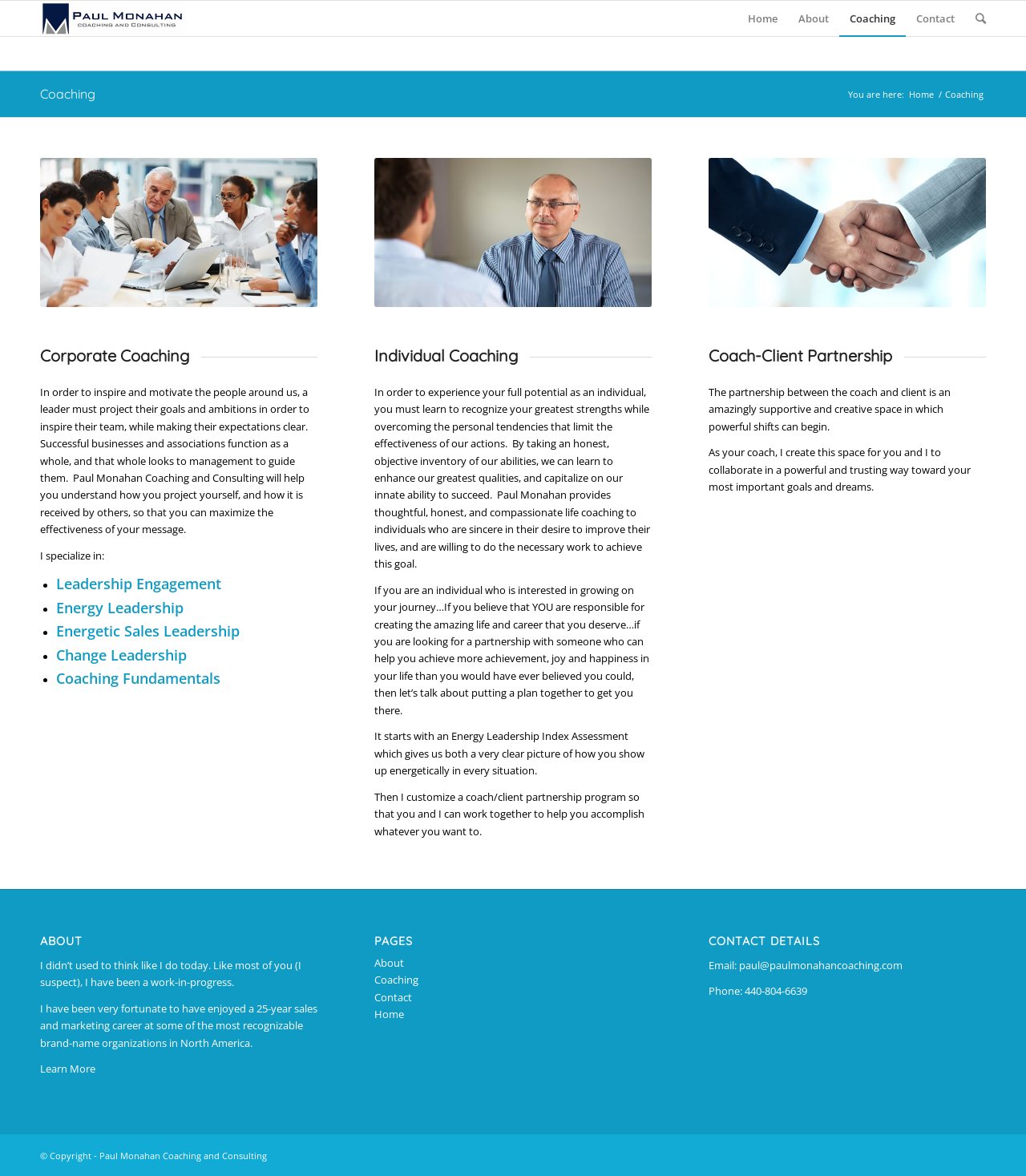Determine the bounding box coordinates for the area that should be clicked to carry out the following instruction: "Click on the 'Home' link".

[0.719, 0.001, 0.768, 0.031]